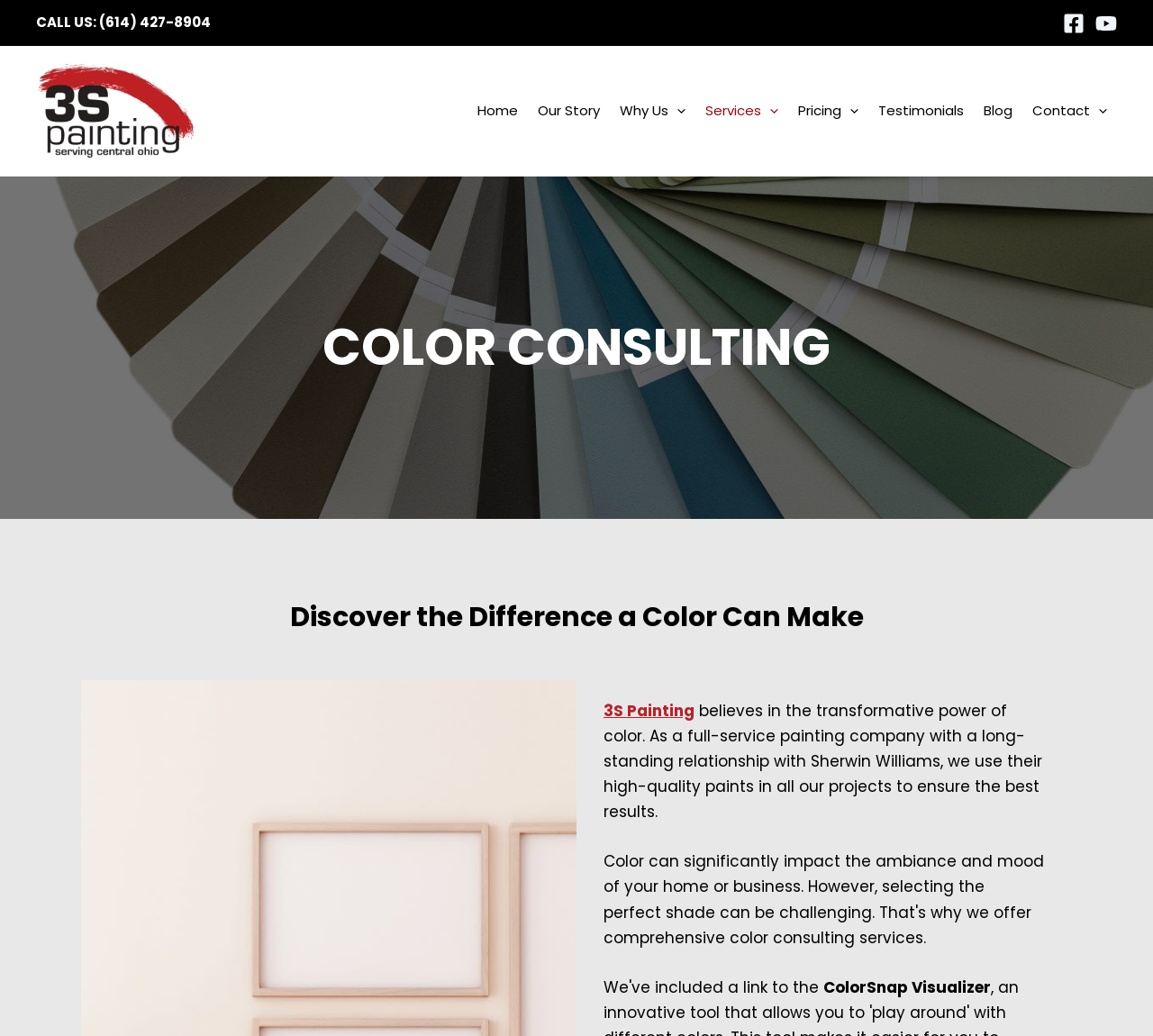Provide an in-depth description of the elements and layout of the webpage.

This webpage is about 3S Painting's color consulting services in Columbus, Ohio. At the top left corner, there is a call-to-action "CALL US: (614) 427-8904" and a logo of 3S Painting. On the top right corner, there are social media links to Facebook and YouTube, each represented by an image. 

Below the social media links, there is a navigation menu with several links, including "Home", "Our Story", "Why Us", "Services", "Pricing", "Testimonials", "Blog", and "Contact". Each of these links has a dropdown menu toggle icon, represented by an image.

The main content of the webpage is divided into sections. The first section has a heading "COLOR CONSULTING" and a subheading "Discover the Difference a Color Can Make". Below the subheading, there is a paragraph of text describing 3S Painting's philosophy on the transformative power of color. 

On the right side of the paragraph, there is a link to 3S Painting. At the bottom of the section, there is a mention of "ColorSnap Visualizer". Overall, the webpage has a clean and organized layout, with clear headings and concise text.